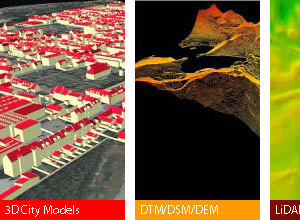Elaborate on the various elements present in the image.

The image features three distinct visual representations related to geospatial analysis and modeling. On the left side, a vibrant depiction of **3D City Models** showcases a detailed aerial view of a cityscape characterized by blocks of buildings topped with red roofs, illustrating urban design and development. The center section displays a graphical representation labeled **DTM/DSM/DEM**, highlighting advanced topographical data with a gradient of yellow and orange hues, emphasizing variations in elevation and landscape features. On the right, the **LiDAR** image provides a striking visual of terrain mapping using Light Detection and Ranging technology, showcasing intricate details of the Earth's surface through a mix of green and yellow tones. Each segment combines cutting-edge technology and visualization techniques pivotal for urban planning, environmental monitoring, and geographic information systems (GIS).